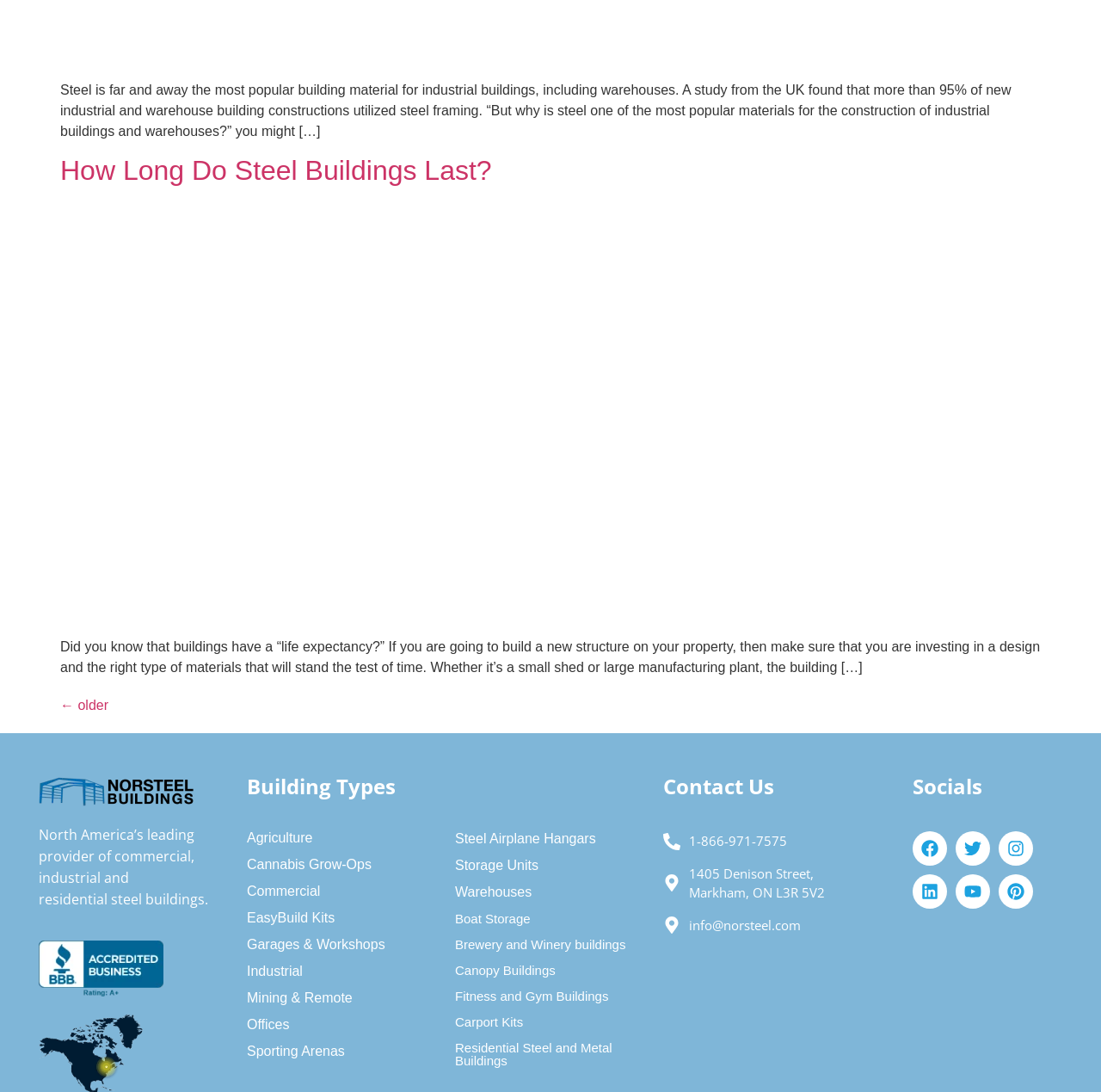Determine the bounding box coordinates of the element that should be clicked to execute the following command: "Click the 'How Long Do Steel Buildings Last?' link".

[0.055, 0.142, 0.447, 0.17]